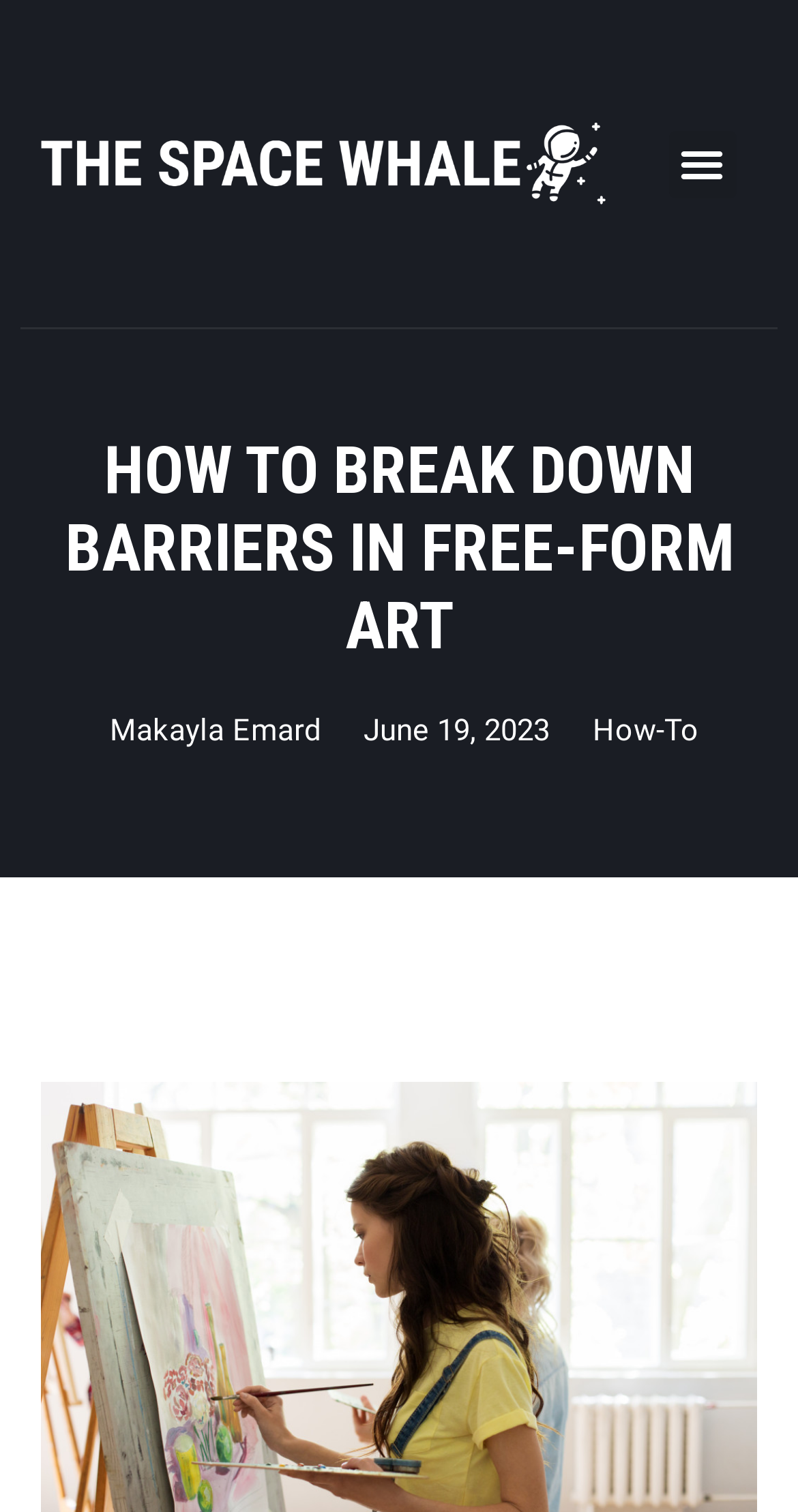Provide an in-depth caption for the elements present on the webpage.

The webpage is about free-form art and its potential to break down barriers in self-expression. At the top left of the page, there is a link with no descriptive text. Next to it, on the top right, is a button labeled "Menu Toggle" that is currently not expanded. 

Below these elements, there is a prominent heading that reads "HOW TO BREAK DOWN BARRIERS IN FREE-FORM ART", which spans almost the entire width of the page. 

Underneath the heading, there is a section with the author's name, "Makayla Emard", positioned on the left side of the page. To the right of the author's name, there is a link showing the date "June 19, 2023", accompanied by a time element. 

Further to the right, there is another link labeled "How-To", which is likely related to the main topic of the page. Overall, the webpage appears to be an article or blog post about harnessing the potential of free-form art in one's life.